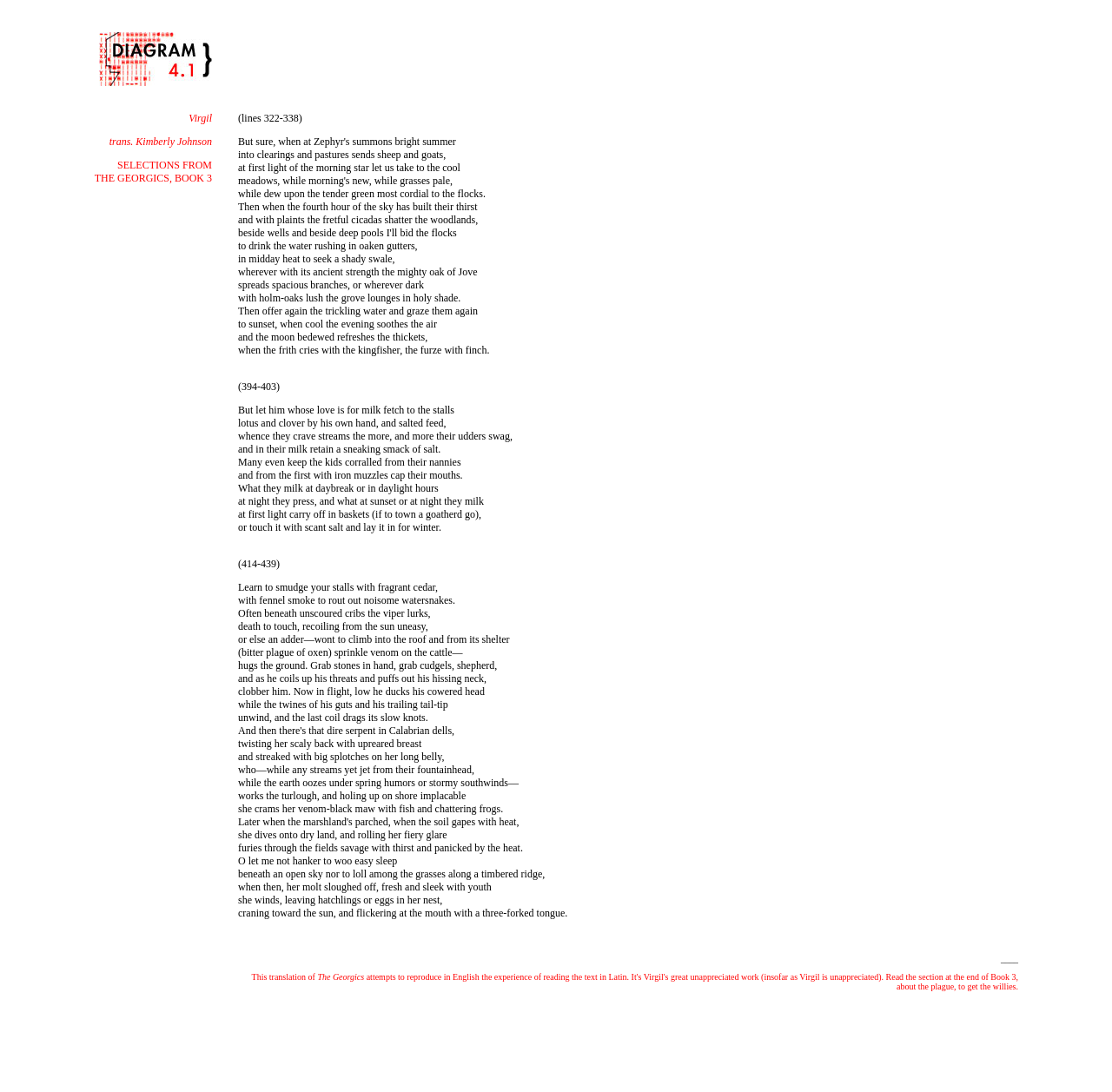Explain the contents of the webpage comprehensively.

This webpage appears to be a literary webpage, specifically a translation of Virgil's Georgics by Kimberly Johnson. The page is divided into two main sections. On the left side, there is a small image linked to another webpage, and on the right side, there is a large block of text.

The text block is the main content of the page, which is a poetic translation of Virgil's Georgics. The text is divided into multiple lines, with each line being a separate paragraph. There are 44 paragraphs in total, each with a varying number of lines. The text describes a rural scene, with vivid descriptions of nature, animals, and farming practices.

The text is arranged in a single column, with each paragraph separated by a small gap. The font size and style are consistent throughout the text, making it easy to read. There are no headings or subheadings, but the text is organized into distinct sections, with each section focusing on a specific theme or idea.

At the bottom of the page, there is a horizontal line, followed by a brief description of the translation, including the title "The Georgics" and the translator's name, Kimberly Johnson.